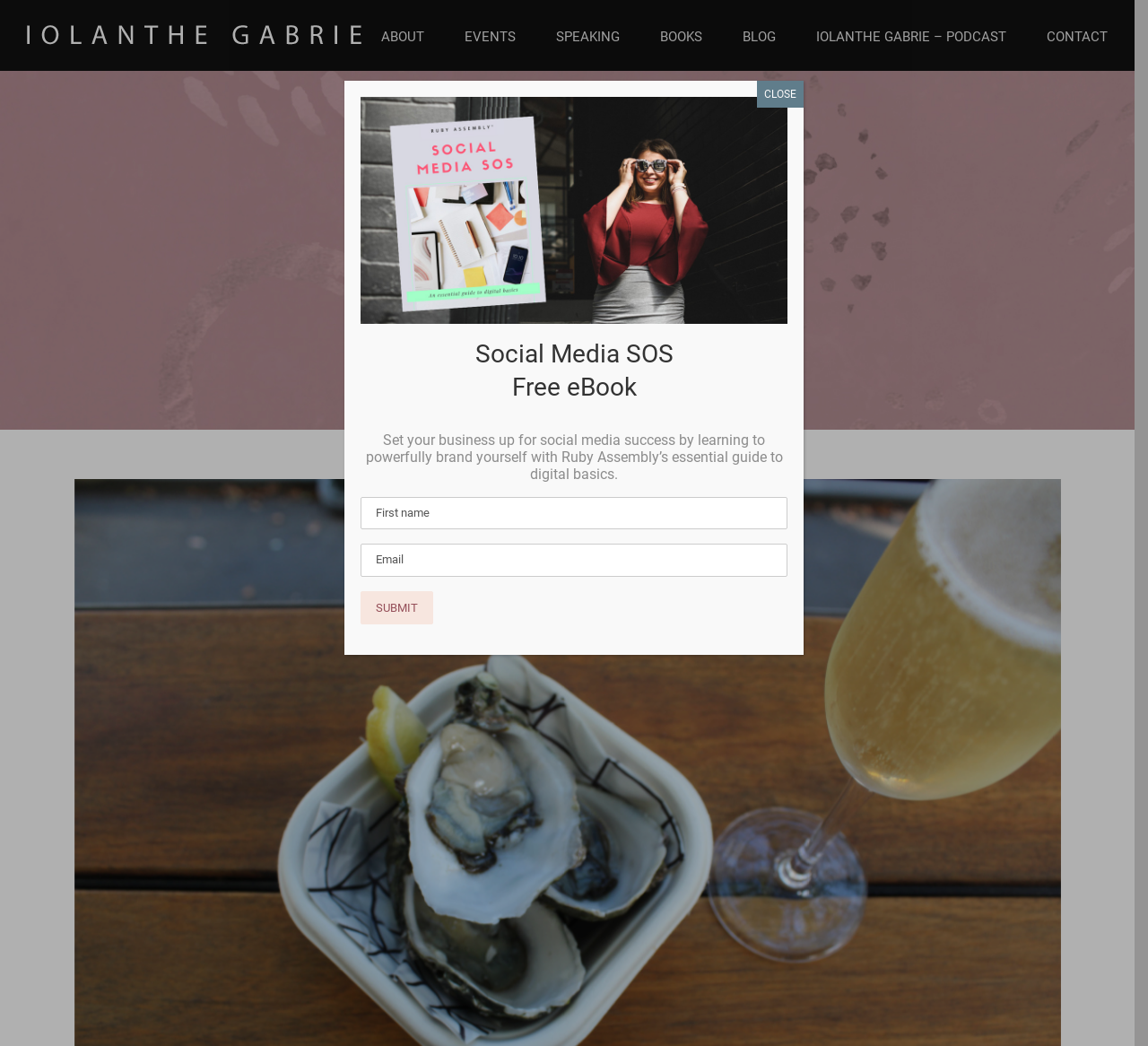What is the name of the author?
Please provide a comprehensive answer based on the visual information in the image.

The name of the author can be found in the logo at the top left corner of the webpage, which is an image with the text 'Iolanthe Gabrie Logo'.